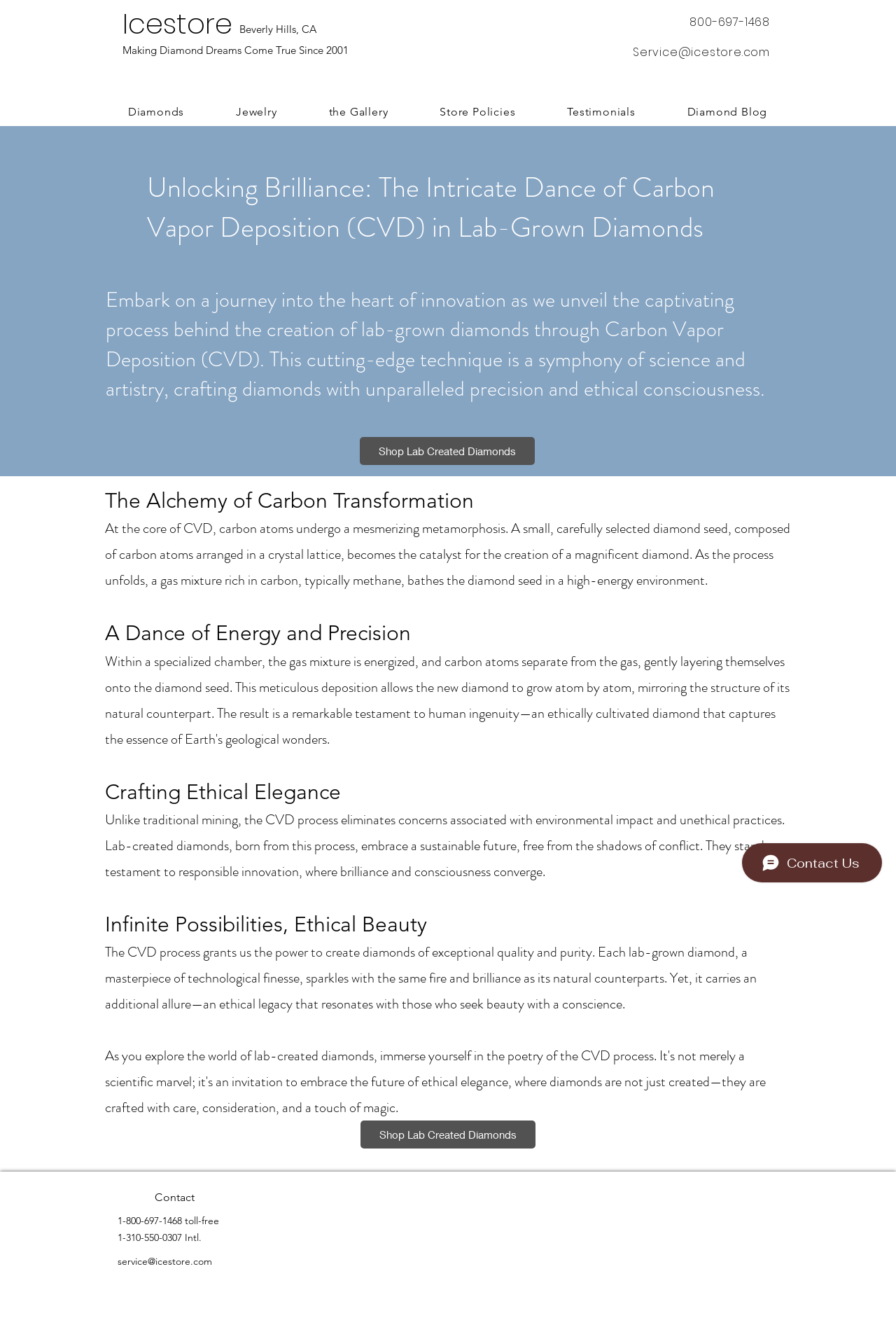Identify the bounding box coordinates for the element you need to click to achieve the following task: "Contact through 'service@icestore.com'". Provide the bounding box coordinates as four float numbers between 0 and 1, in the form [left, top, right, bottom].

[0.706, 0.033, 0.859, 0.045]